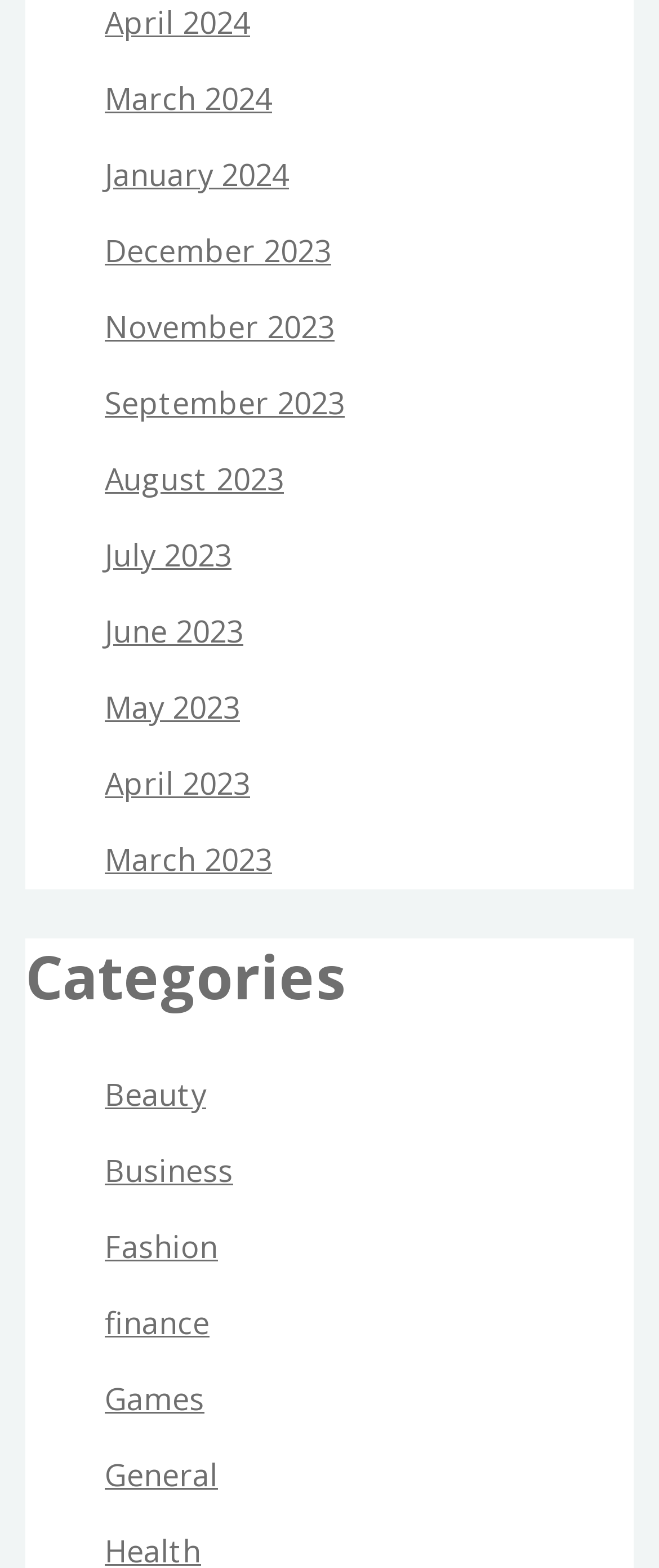Identify the bounding box coordinates of the area that should be clicked in order to complete the given instruction: "Go to March 2023". The bounding box coordinates should be four float numbers between 0 and 1, i.e., [left, top, right, bottom].

[0.159, 0.534, 0.413, 0.56]